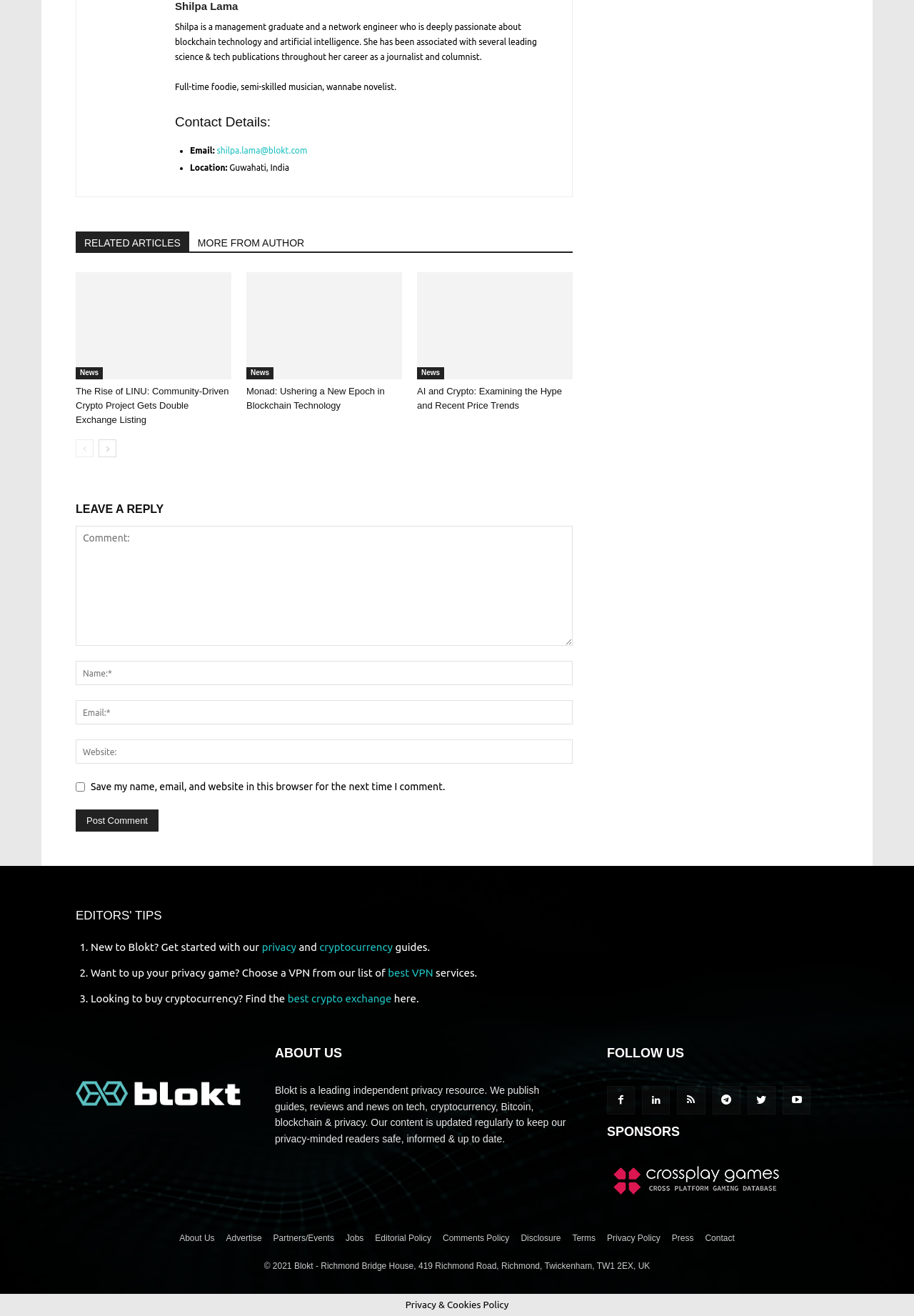Please identify the bounding box coordinates of the clickable area that will allow you to execute the instruction: "Click on the author's name".

[0.191, 0.0, 0.26, 0.009]